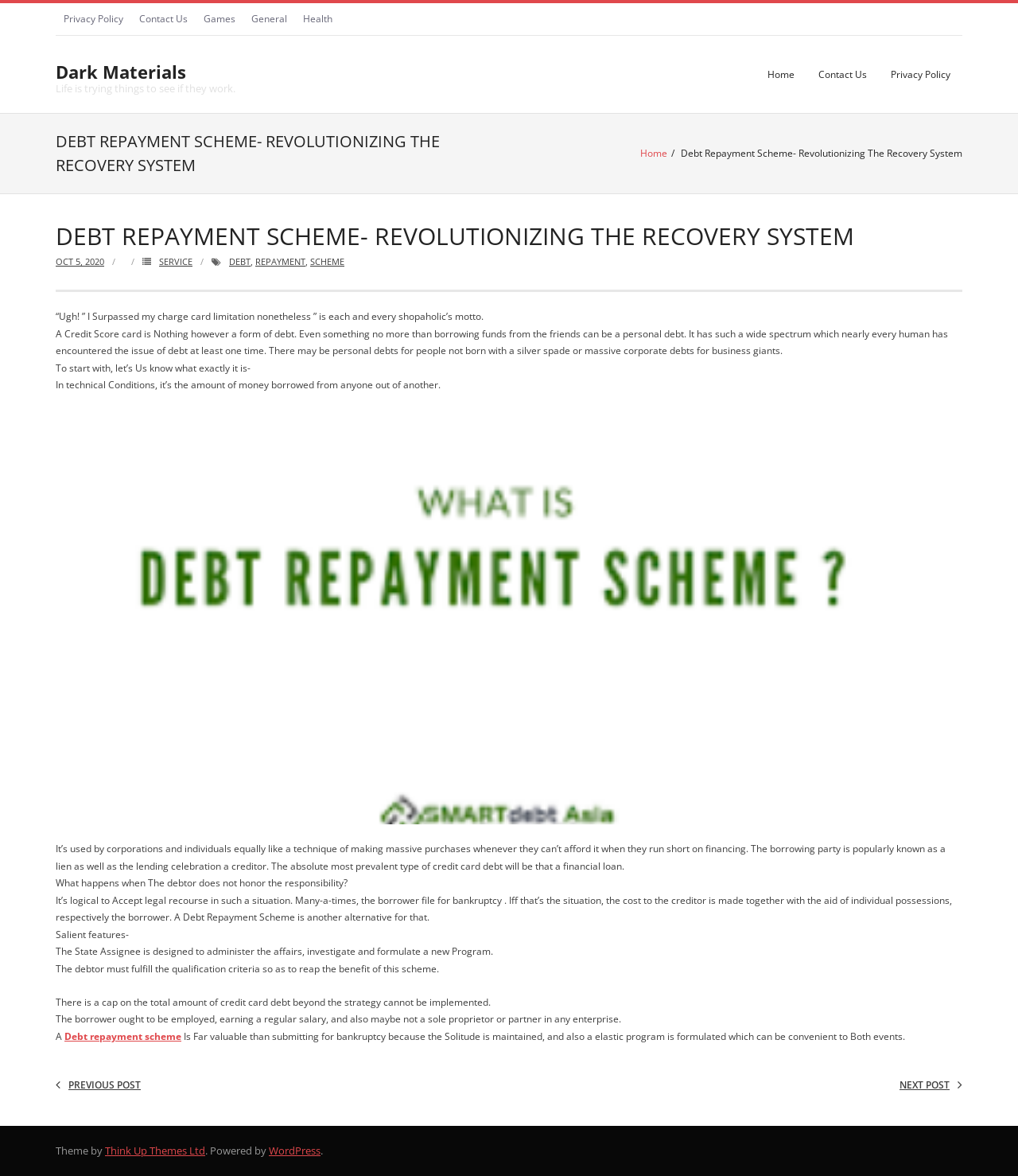What is the main topic of this webpage?
Provide an in-depth and detailed answer to the question.

The main topic of this webpage is Debt Repayment Scheme, which is evident from the heading 'DEBT REPAYMENT SCHEME- REVOLUTIONIZING THE RECOVERY SYSTEM' and the content of the webpage that discusses debt, credit, and repayment schemes.